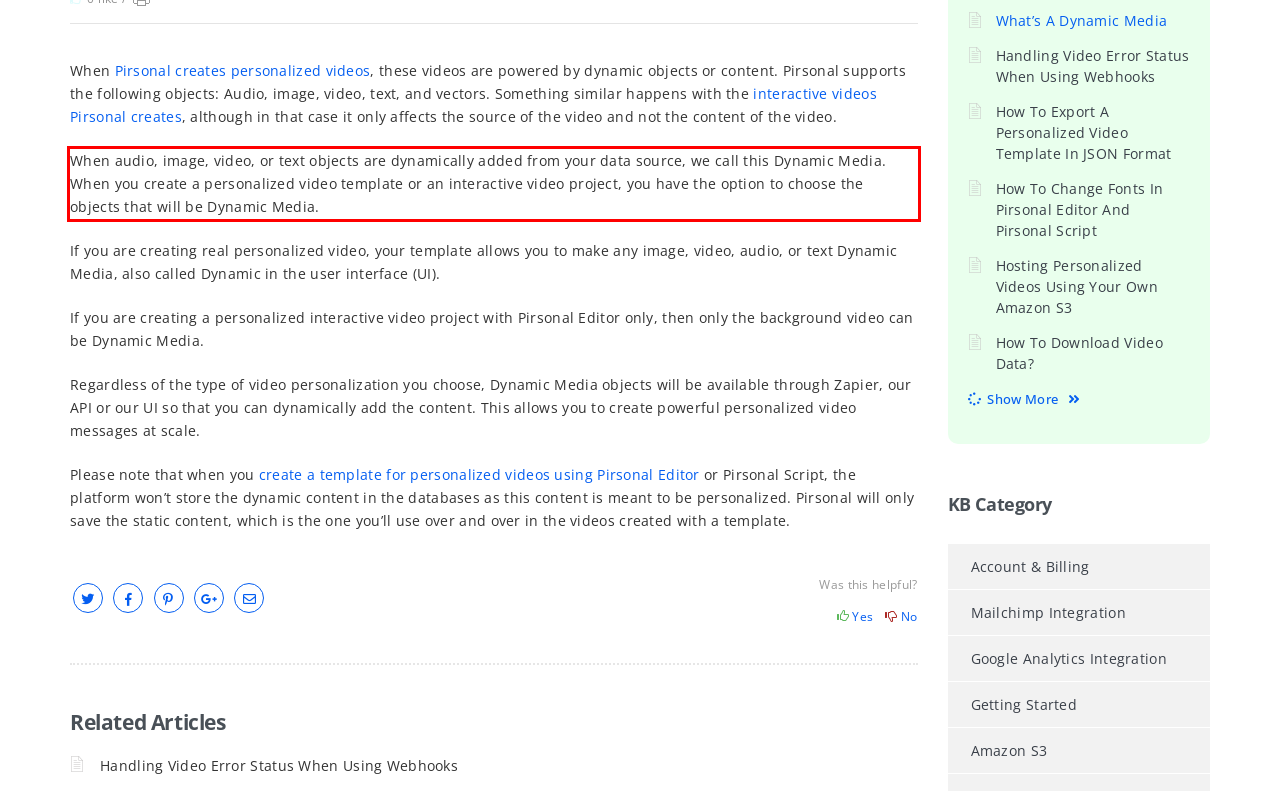Observe the screenshot of the webpage, locate the red bounding box, and extract the text content within it.

When audio, image, video, or text objects are dynamically added from your data source, we call this Dynamic Media. When you create a personalized video template or an interactive video project, you have the option to choose the objects that will be Dynamic Media.